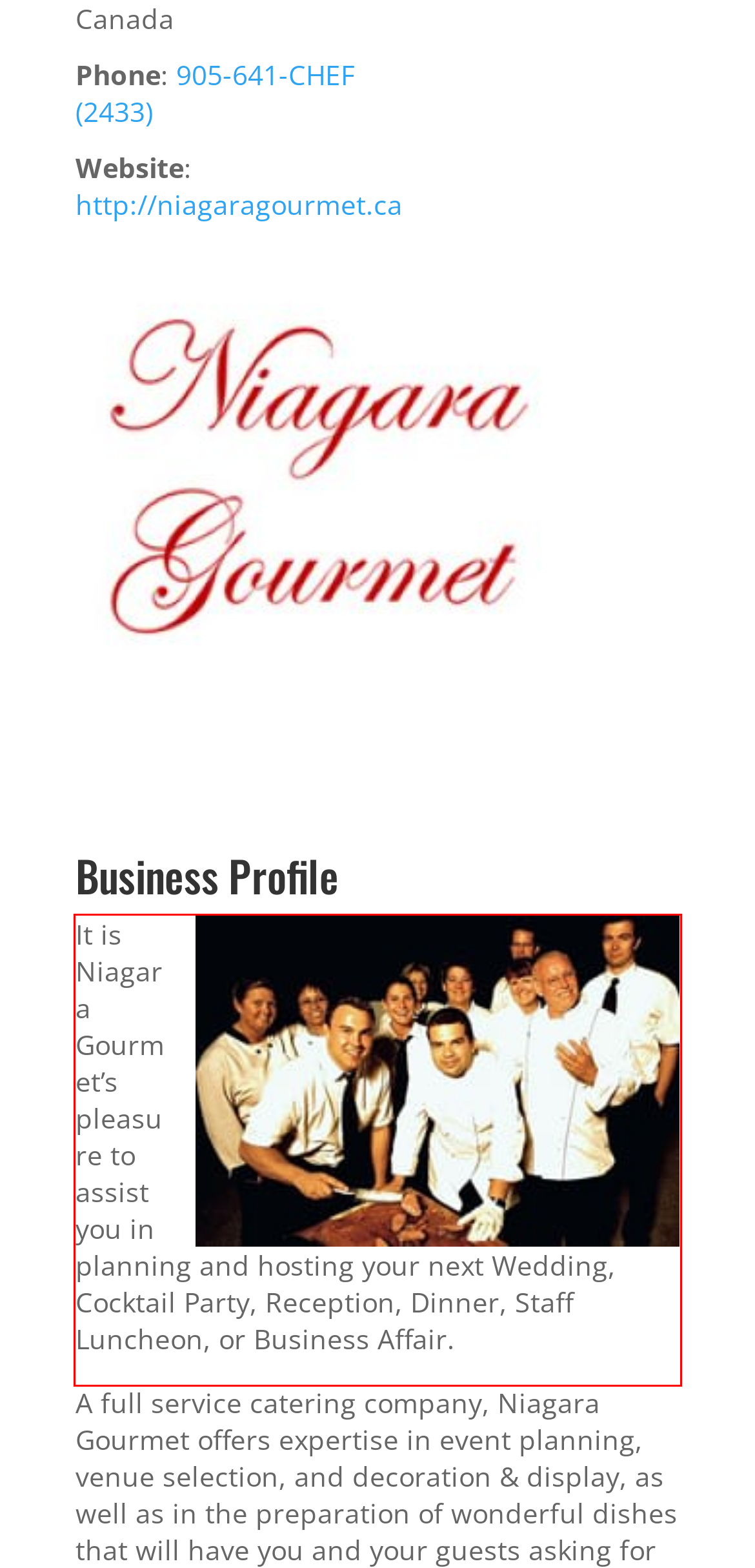Given a screenshot of a webpage with a red bounding box, extract the text content from the UI element inside the red bounding box.

It is Niagara Gourmet’s pleasure to assist you in planning and hosting your next Wedding, Cocktail Party, Reception, Dinner, Staff Luncheon, or Business Affair.